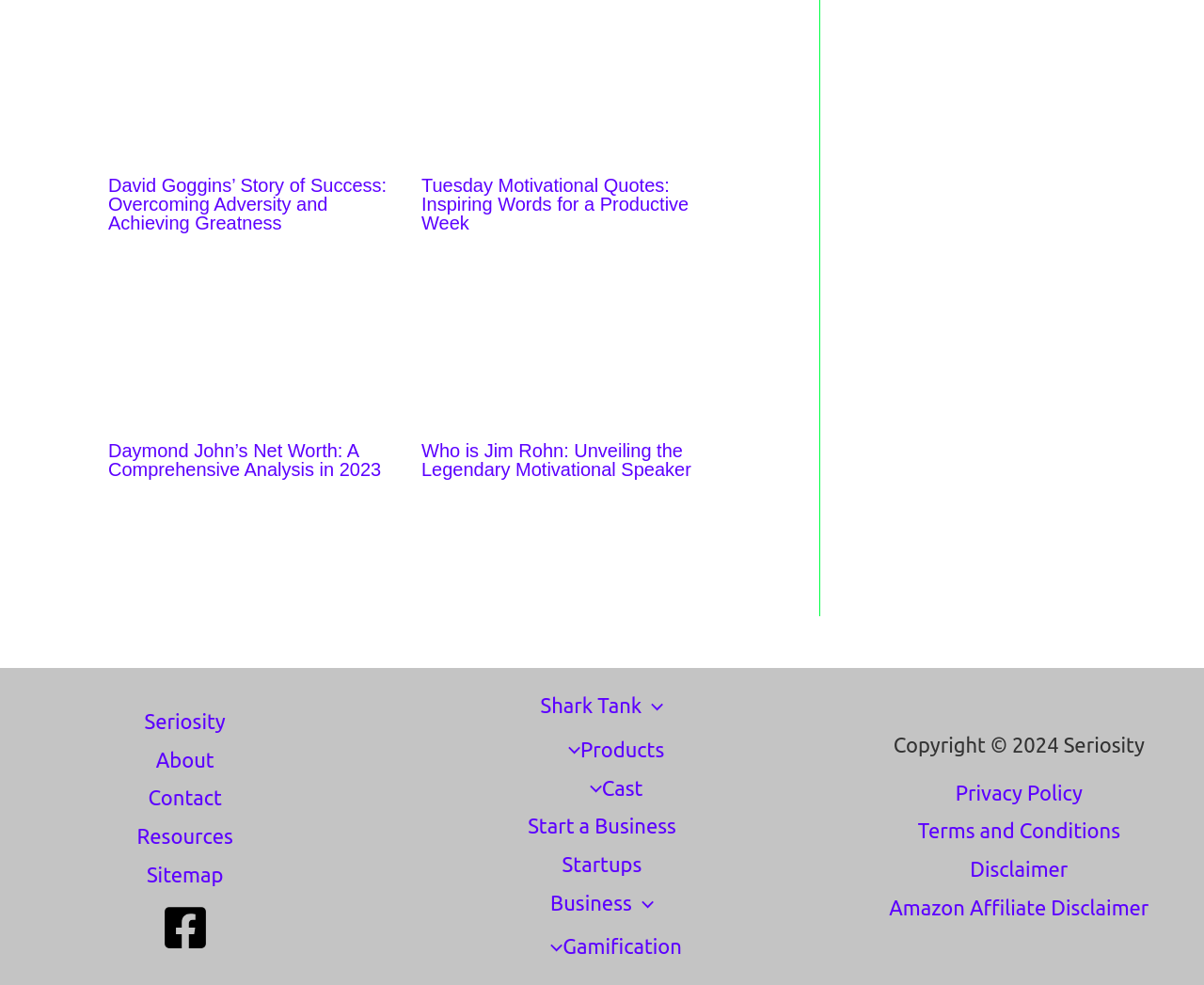Can you determine the bounding box coordinates of the area that needs to be clicked to fulfill the following instruction: "Learn about Daymond John’s Net Worth"?

[0.09, 0.336, 0.33, 0.36]